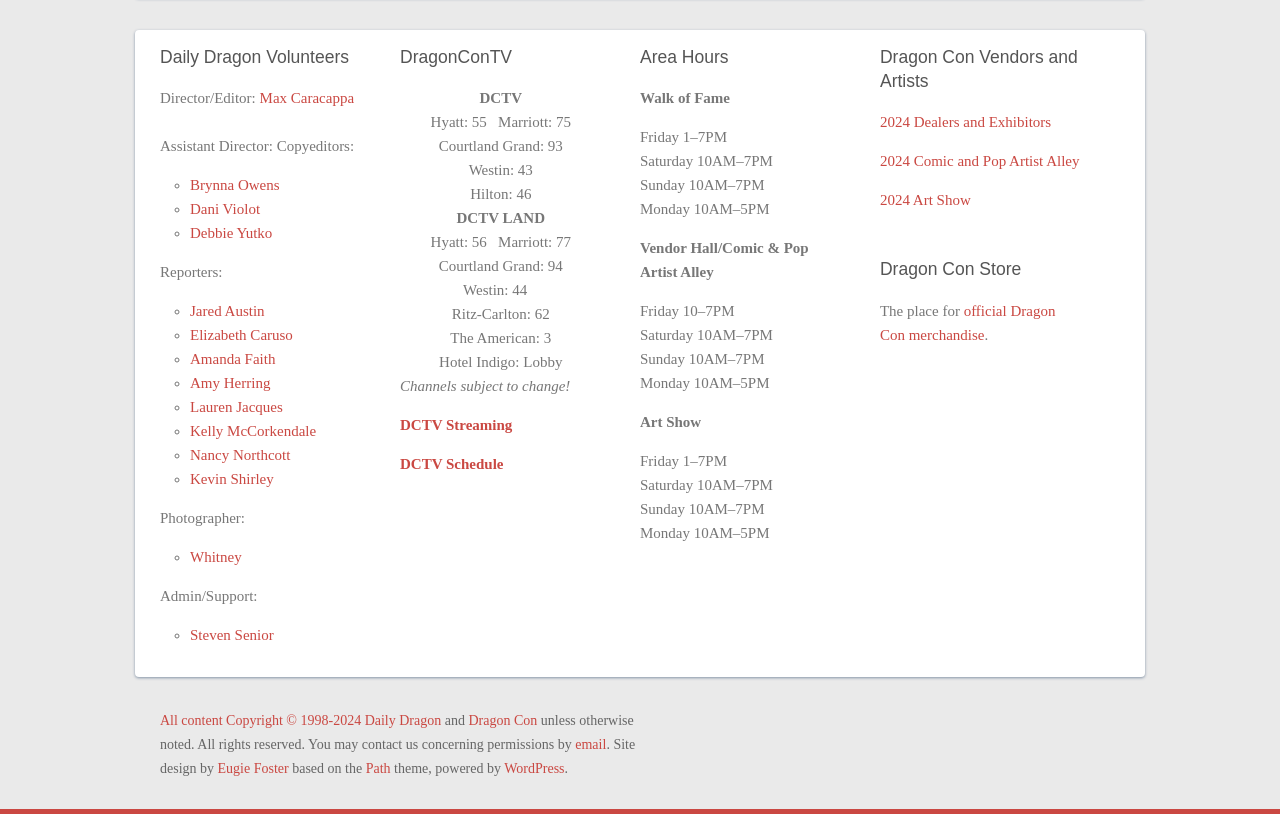Determine the bounding box coordinates for the area that needs to be clicked to fulfill this task: "Read 'Next steps for building a culture of mentoring'". The coordinates must be given as four float numbers between 0 and 1, i.e., [left, top, right, bottom].

None